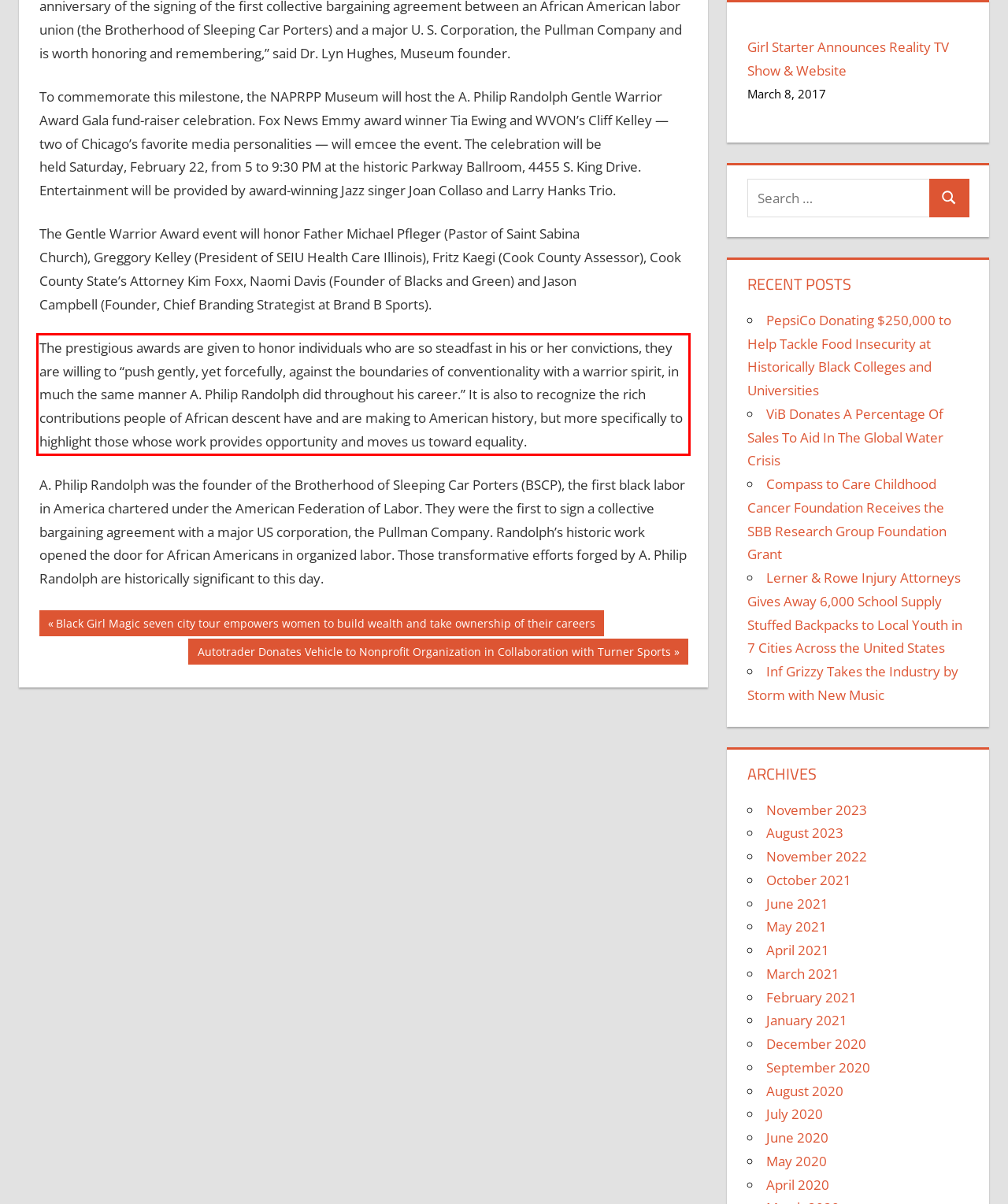Given a webpage screenshot, identify the text inside the red bounding box using OCR and extract it.

The prestigious awards are given to honor individuals who are so steadfast in his or her convictions, they are willing to “push gently, yet forcefully, against the boundaries of conventionality with a warrior spirit, in much the same manner A. Philip Randolph did throughout his career.” It is also to recognize the rich contributions people of African descent have and are making to American history, but more specifically to highlight those whose work provides opportunity and moves us toward equality.